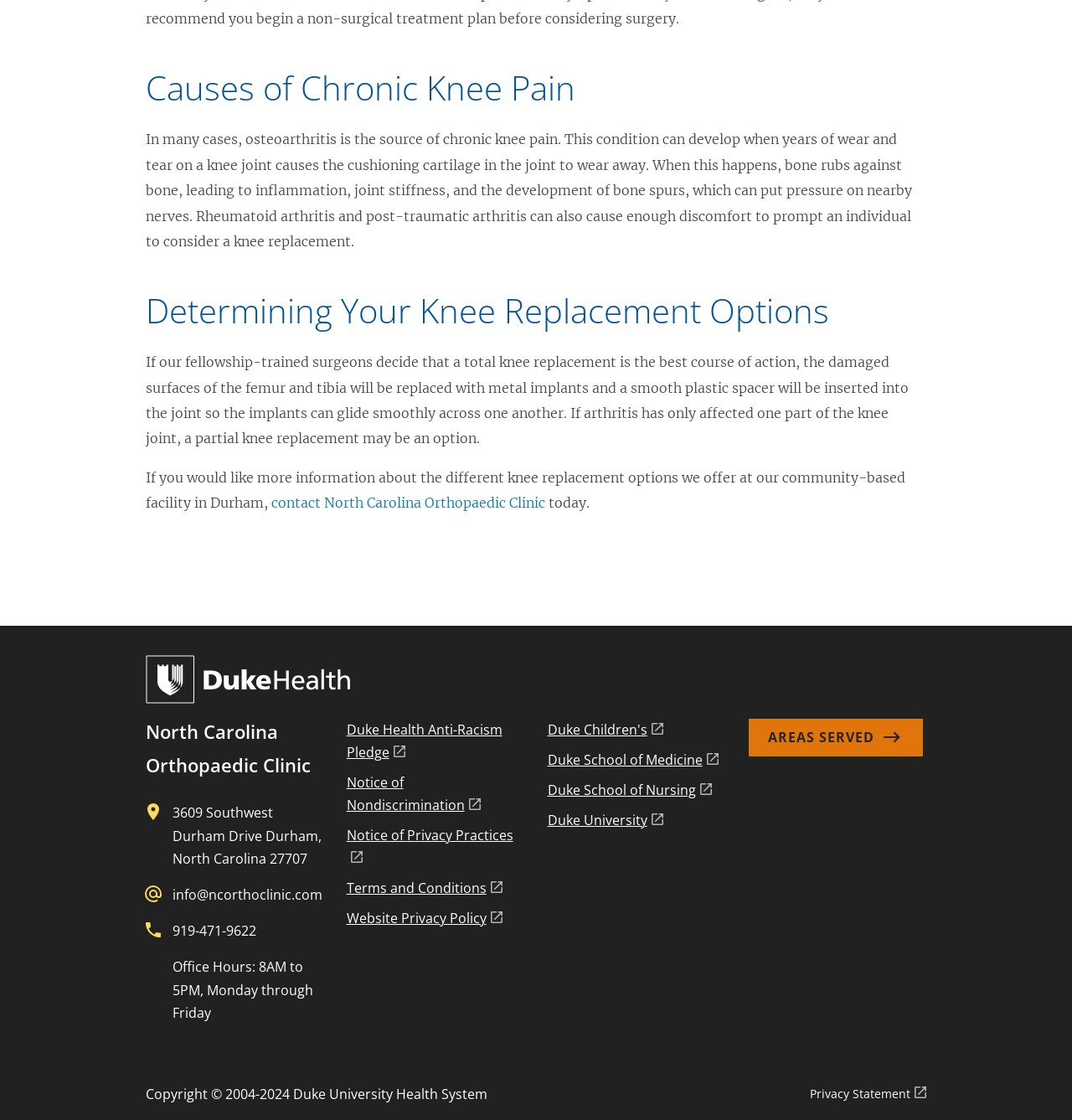What are the office hours of the North Carolina Orthopaedic Clinic?
Please answer using one word or phrase, based on the screenshot.

8AM to 5PM, Monday through Friday